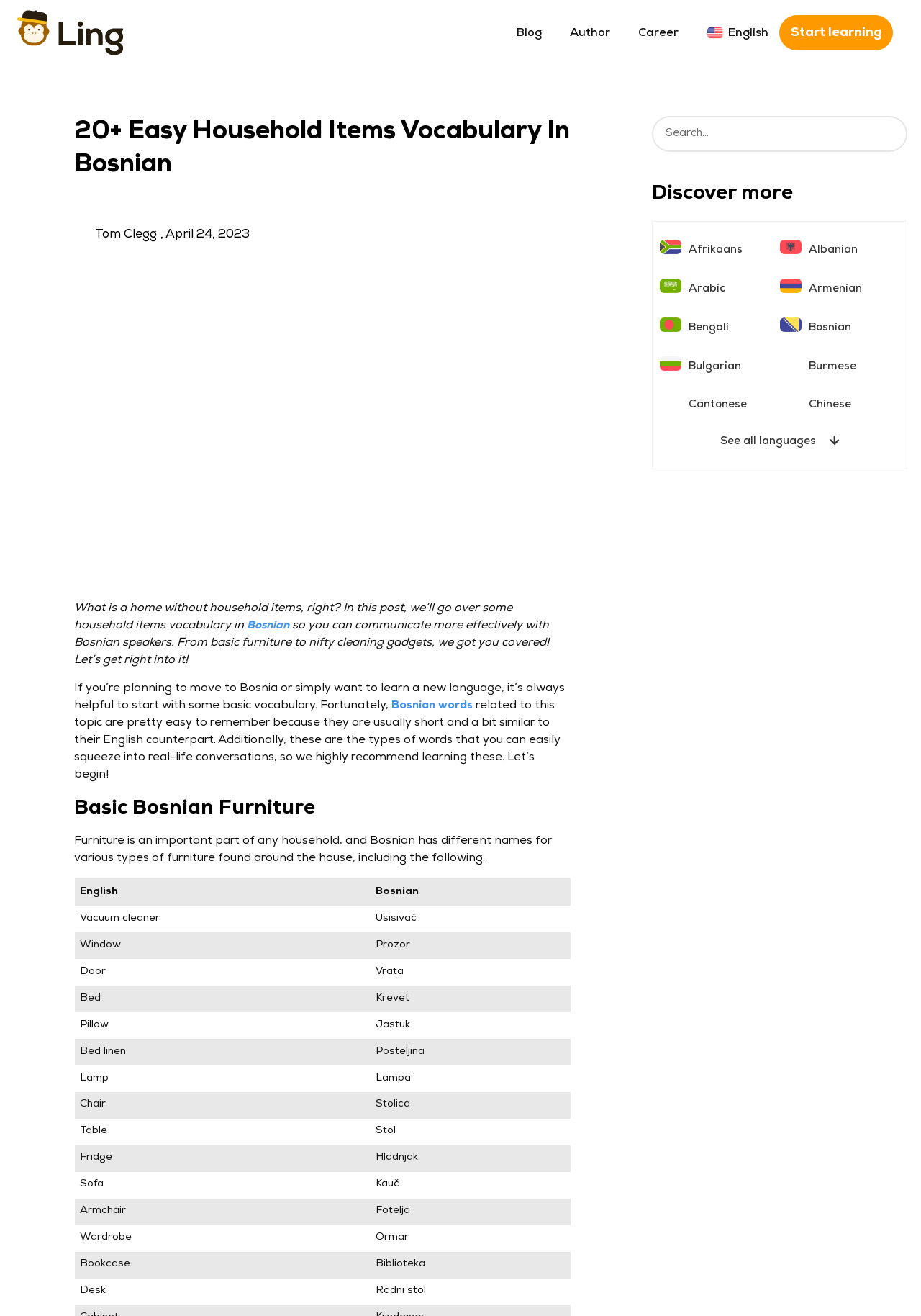Determine the bounding box coordinates of the clickable region to execute the instruction: "Click on the 'Author' link". The coordinates should be four float numbers between 0 and 1, denoted as [left, top, right, bottom].

[0.607, 0.013, 0.674, 0.037]